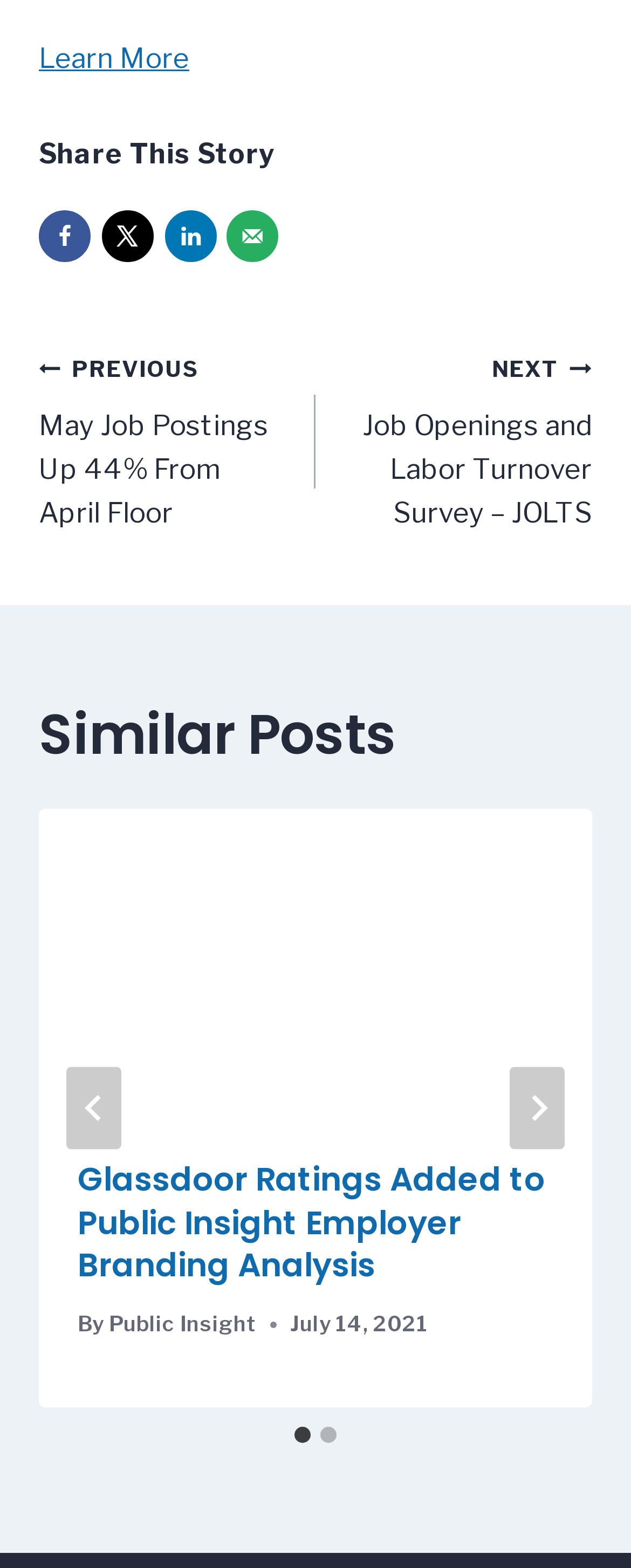Could you please study the image and provide a detailed answer to the question:
How many slides are there in the 'Similar Posts' section?

The 'Similar Posts' section has a tablist with two tabs, 'Go to slide 1' and 'Go to slide 2', which indicates that there are two slides in this section.